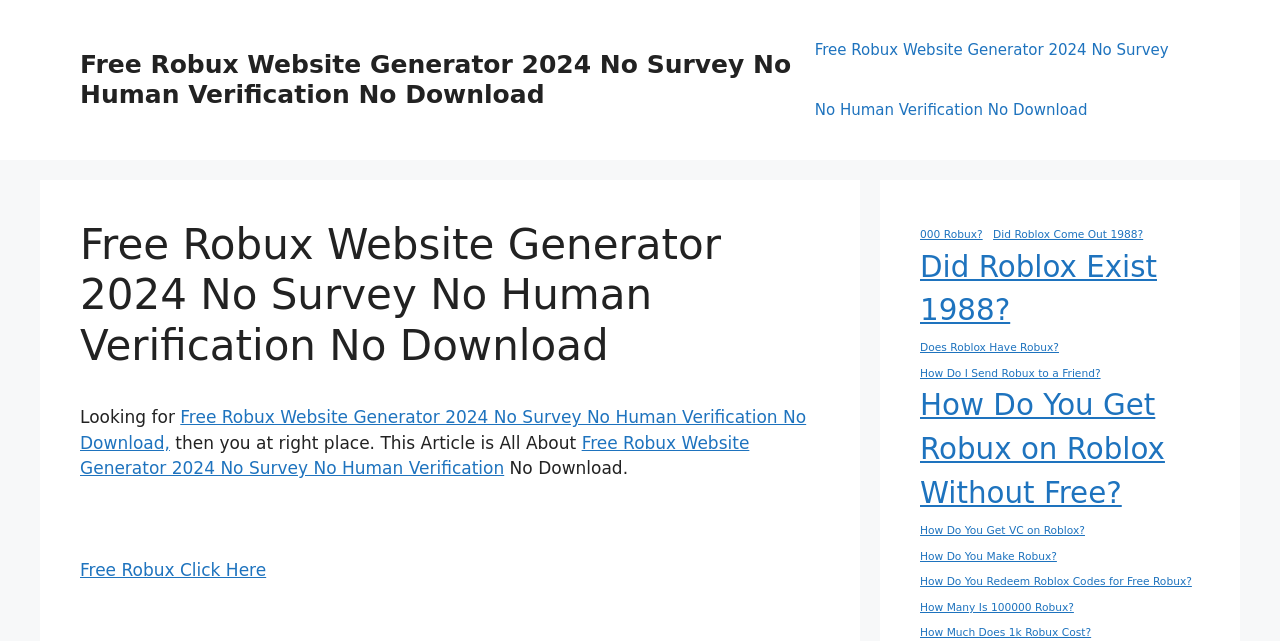Construct a comprehensive description capturing every detail on the webpage.

This webpage is about generating free Robux, a virtual currency used in the online game Roblox. At the top of the page, there is a banner that spans the entire width of the page. Below the banner, there is a prominent link with the title "Free Robux Website Generator 2024 No Survey No Human Verification No Download" which is likely the main focus of the page.

To the right of the banner, there is a navigation menu with a single link that has the same title as the main link. Below the navigation menu, there is a header section that contains a heading with the same title as the main link. 

The main content of the page starts with a paragraph of text that says "Looking for Free Robux Website Generator 2024 No Survey No Human Verification No Download, then you are at the right place. This Article is All About Free Robux Website Generator 2024 No Survey No Human Verification No Download. No Download." 

Below the paragraph, there are several links to related articles or topics, including "000 Robux?", "Did Roblox Come Out 1988?", "Did Roblox Exist 1988?", and many others. These links are arranged in a vertical list and take up most of the page. 

At the very bottom of the page, there is a link that says "Free Robux Click Here", which may be a call-to-action to generate free Robux. Overall, the page is focused on providing information and resources related to generating free Robux for Roblox players.